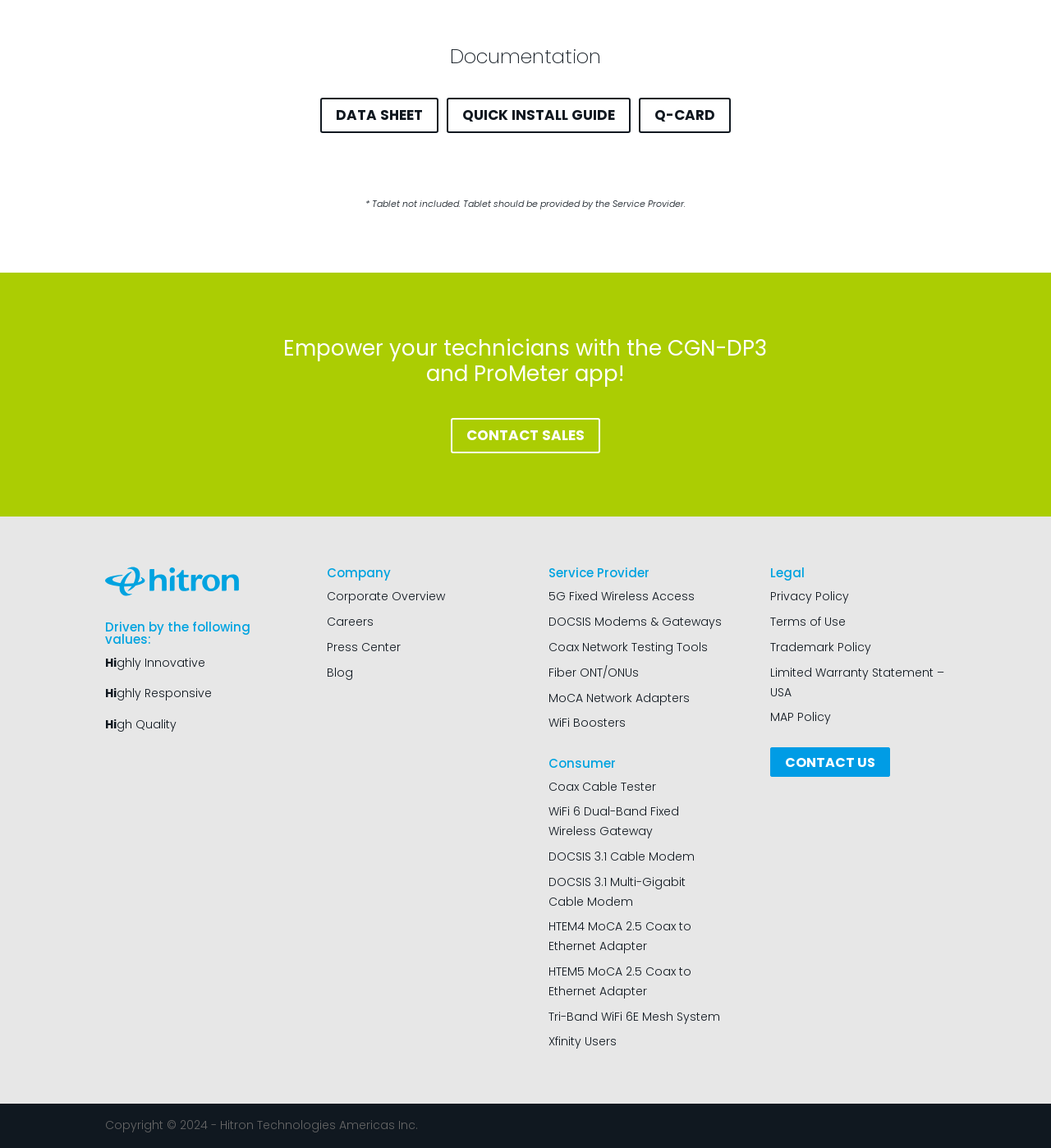Calculate the bounding box coordinates of the UI element given the description: "Description".

None